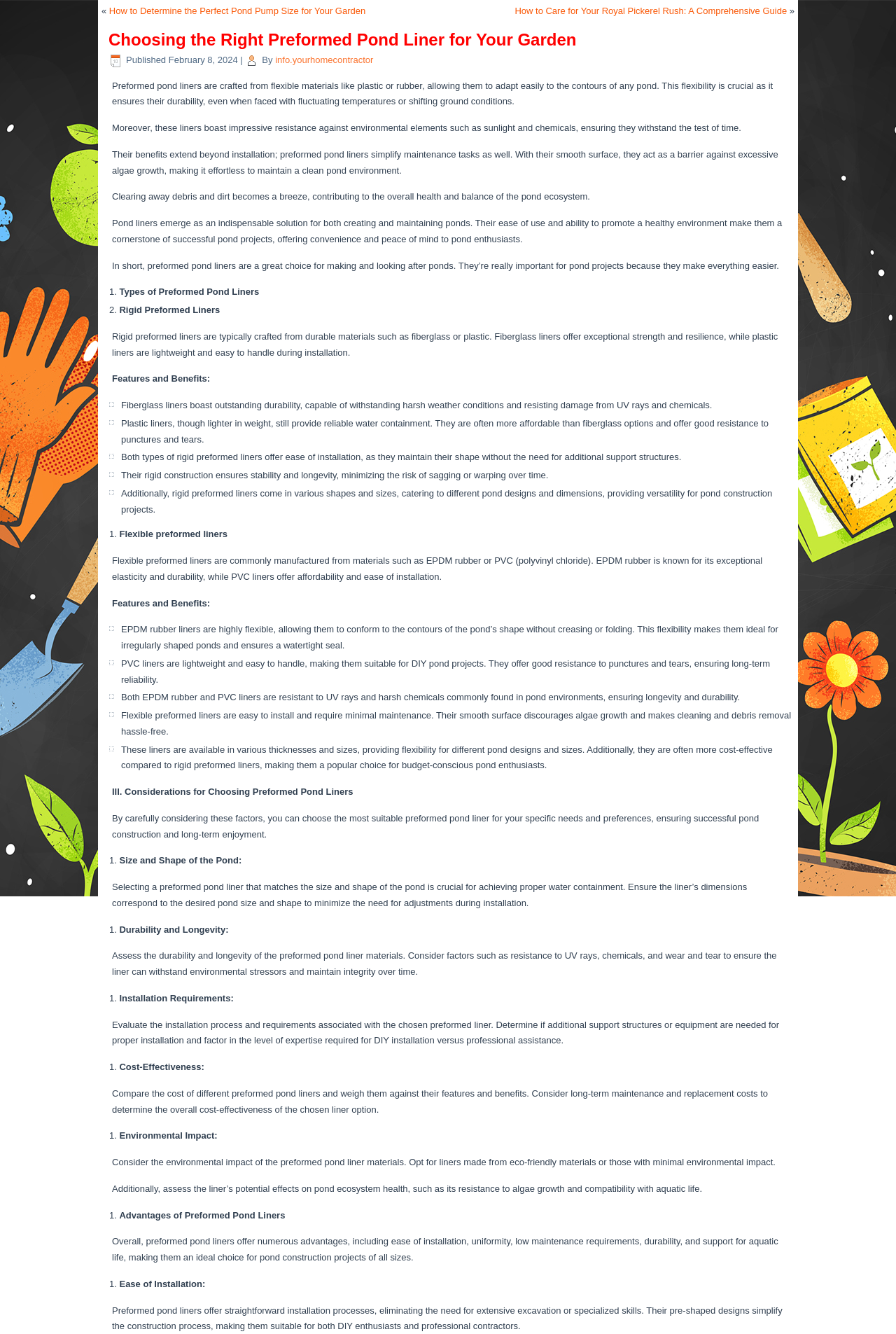What are preformed pond liners made of?
Please ensure your answer to the question is detailed and covers all necessary aspects.

According to the webpage, preformed pond liners are crafted from flexible materials like plastic or rubber, allowing them to adapt easily to the contours of any pond.